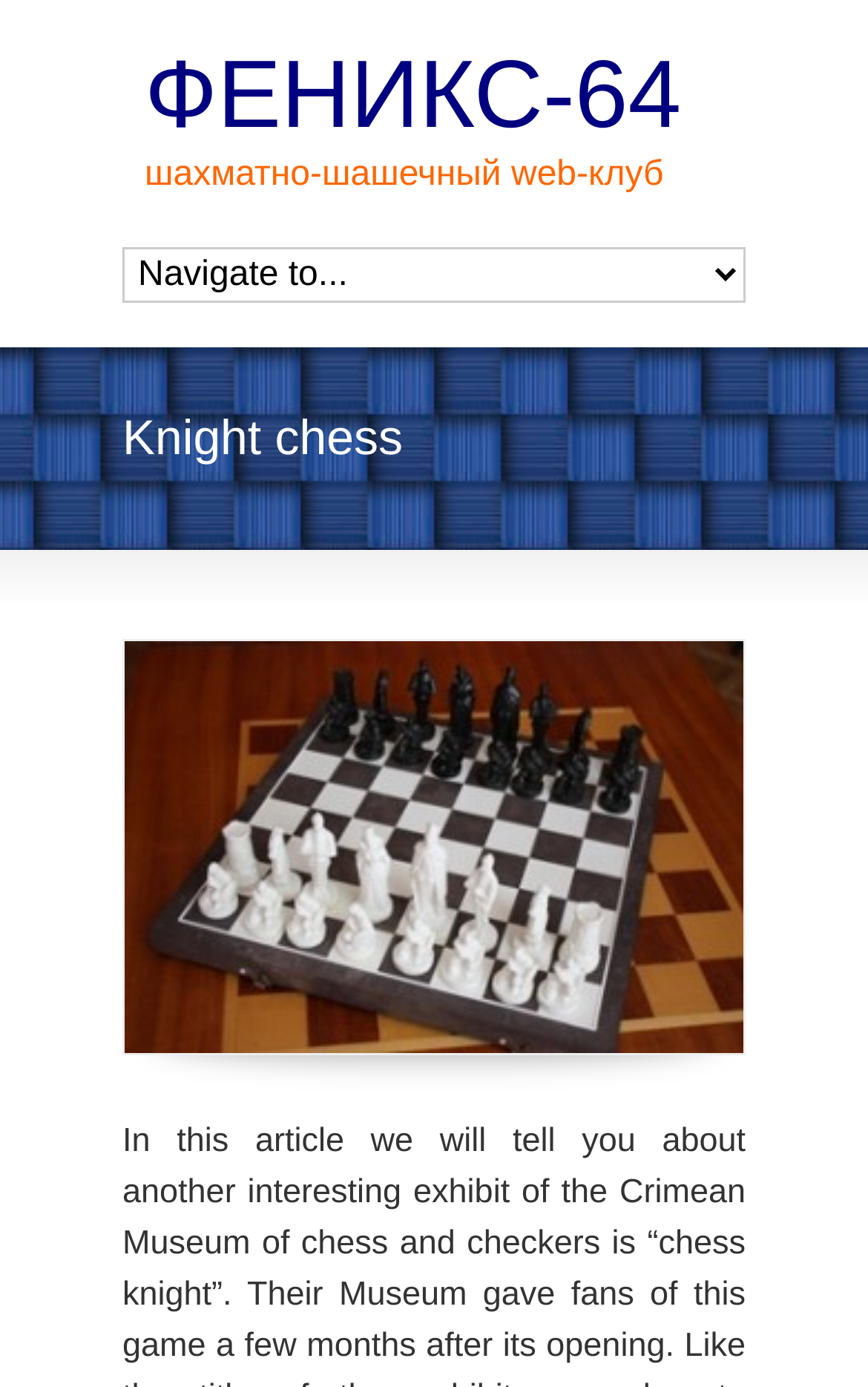Given the element description "ФЕНИКС-64", identify the bounding box of the corresponding UI element.

[0.167, 0.032, 0.859, 0.108]